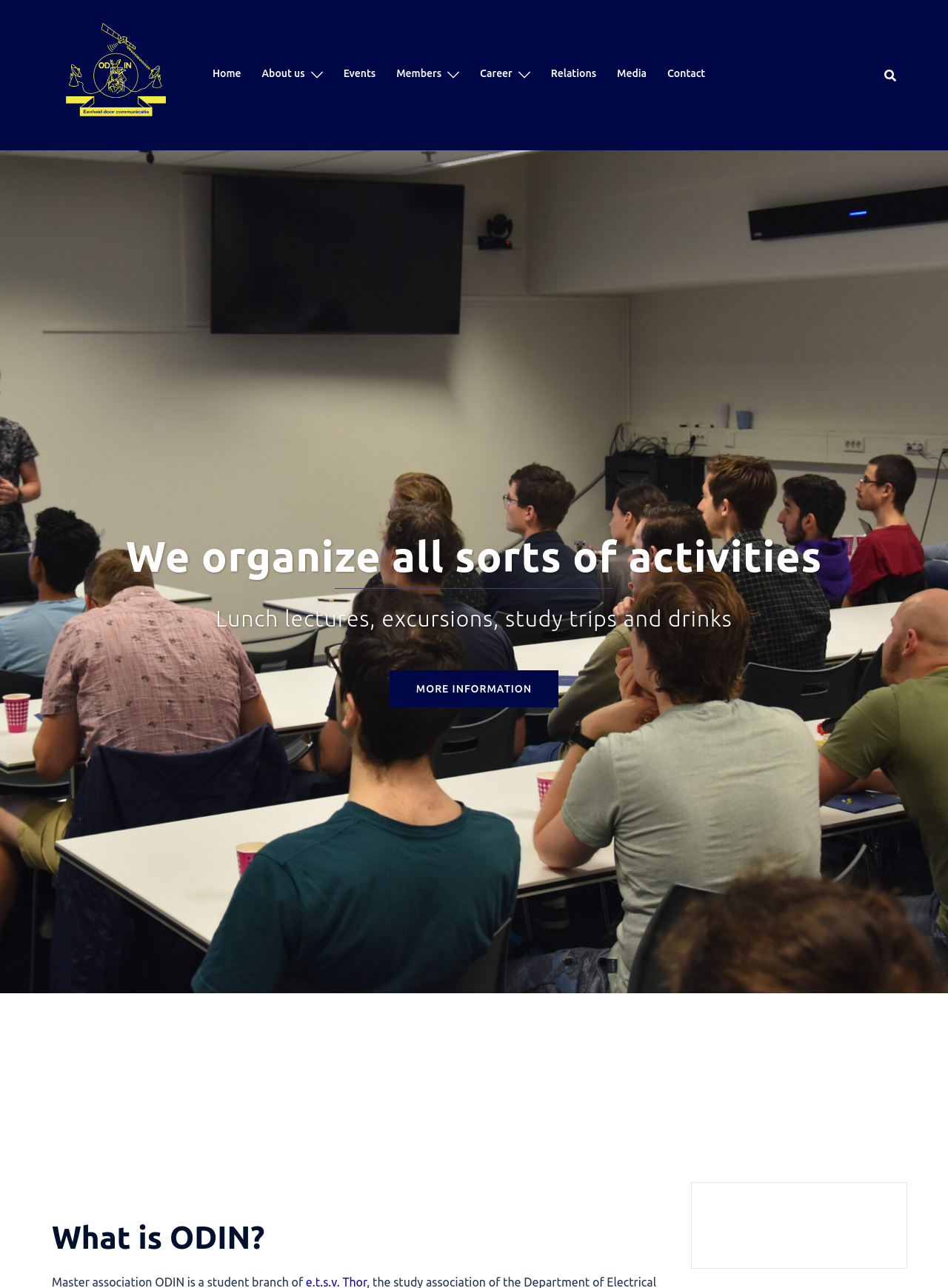Offer an extensive depiction of the webpage and its key elements.

The webpage is about ODIN, a Master Association for Connected World technologies. At the top left, there is a logo of ODIN, accompanied by a link to the ODIN homepage. To the right of the logo, there is a navigation menu with links to various sections, including Home, About us, Events, Members, Career, Relations, Media, and Contact. Each link is separated by a small icon.

Below the navigation menu, there is a heading that reads "We organize all sorts of activities" followed by a paragraph of text that describes the types of activities, including lunch lectures, excursions, study trips, and drinks. 

On the right side of the page, there is a call-to-action link that says "MORE INFORMATION". When clicked, it reveals a section with a heading that asks "What is ODIN?".

At the bottom right of the page, there is a complementary section with some content. Additionally, there is a button at the top right corner to close a popup or modal window.